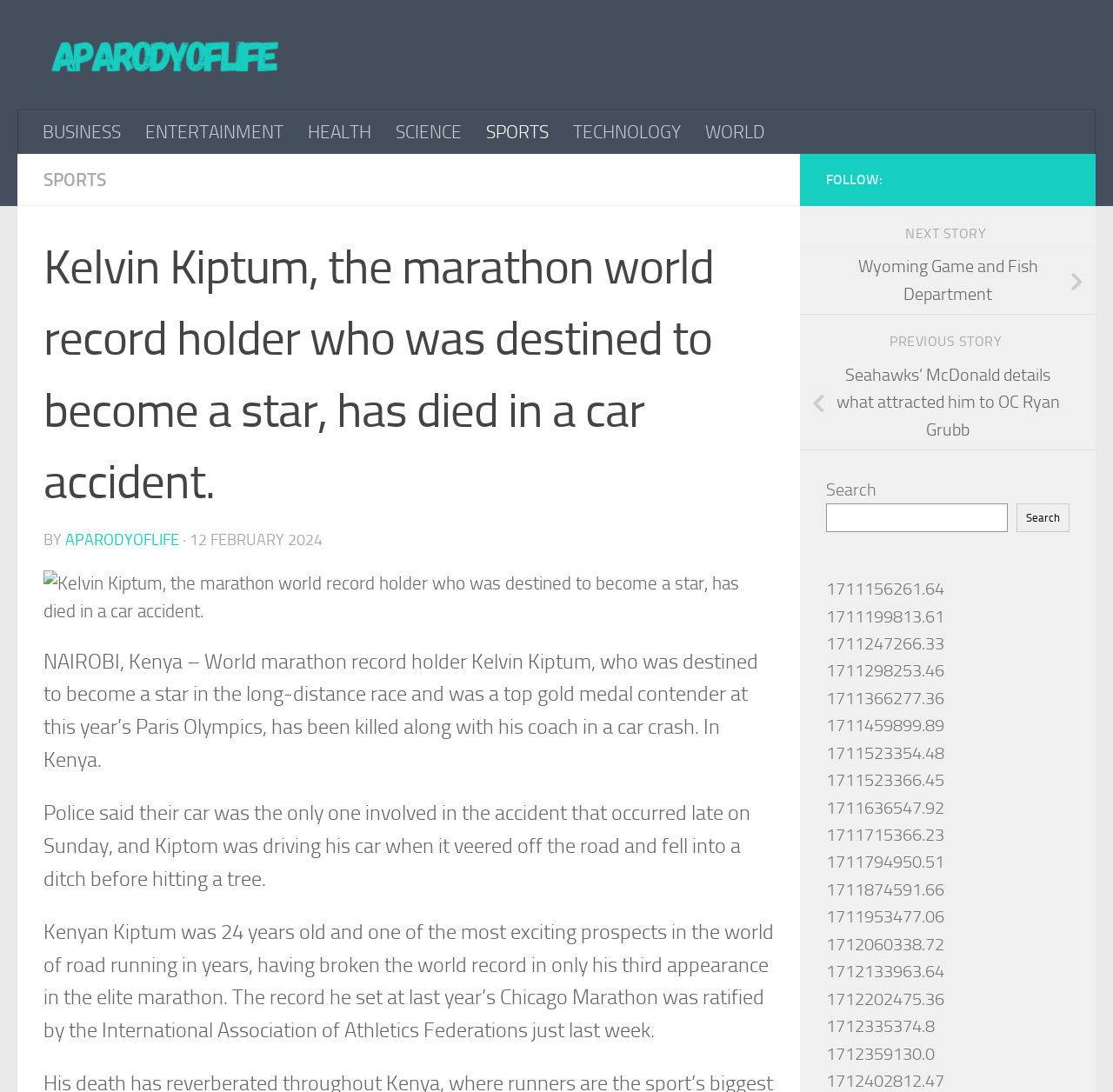Summarize the webpage with intricate details.

This webpage is an article about the death of Kelvin Kiptum, a marathon world record holder, in a car accident. At the top of the page, there is a link to skip to the content and a navigation menu with links to different sections, including Home, Business, Entertainment, Health, Science, Sports, Technology, and World.

Below the navigation menu, there is a heading with the title of the article, followed by a link to the Sports section and a byline with the author's name, APARODYOFLIFE. The publication date, February 12, 2024, is also displayed. An image related to the article is placed below the byline.

The main content of the article is divided into three paragraphs, which describe the circumstances of Kelvin Kiptum's death, his achievements in the marathon, and his potential as a top gold medal contender at the Paris Olympics.

On the right side of the page, there are links to follow the website, as well as previous and next story links. A search bar is also located on the right side, with a button to submit the search query. Below the search bar, there are several links to other articles or stories.

Overall, the webpage is a news article about the tragic death of a young athlete, with a clear structure and easy-to-navigate layout.